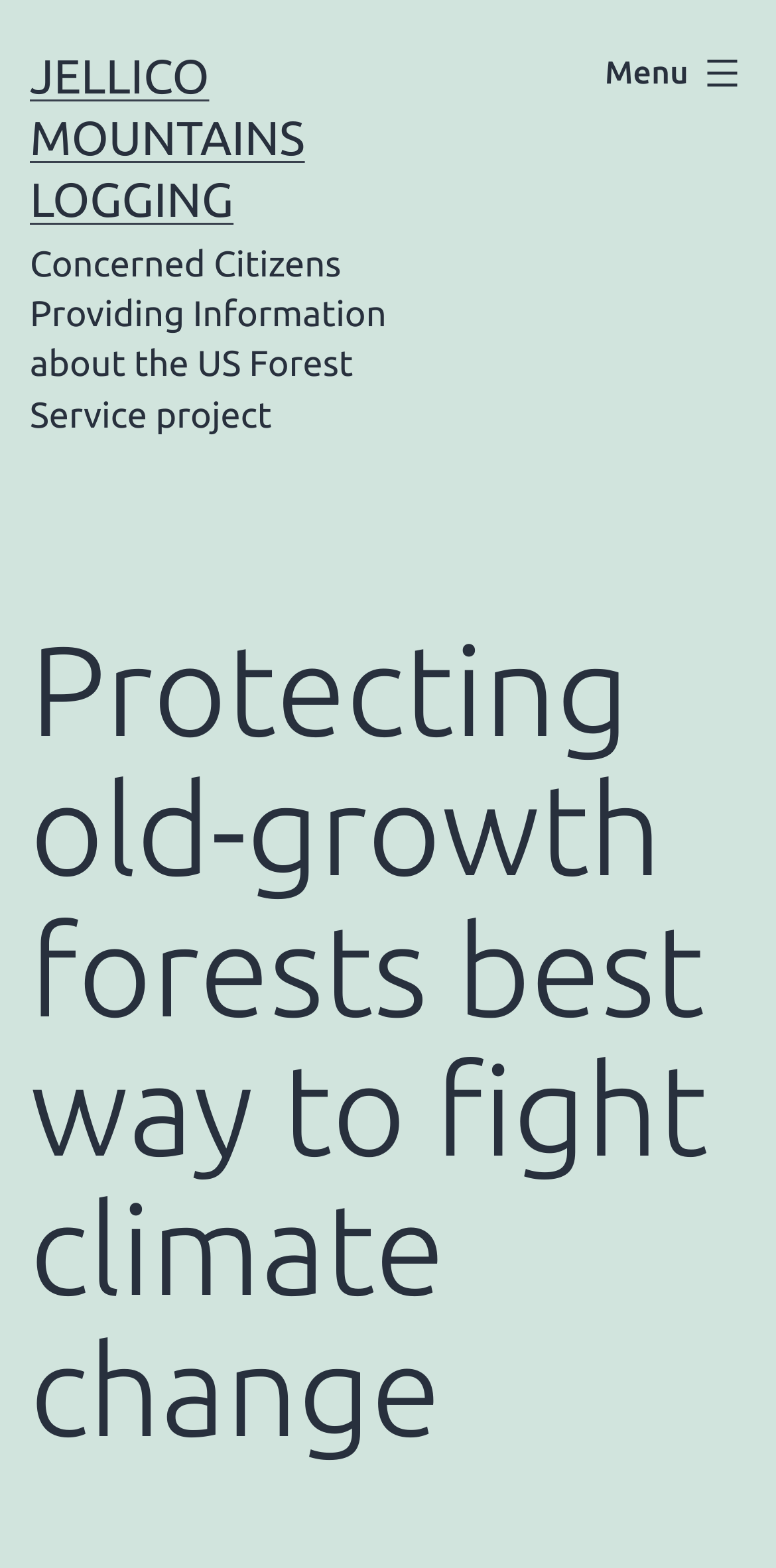Please determine and provide the text content of the webpage's heading.

Protecting old-growth forests best way to fight climate change